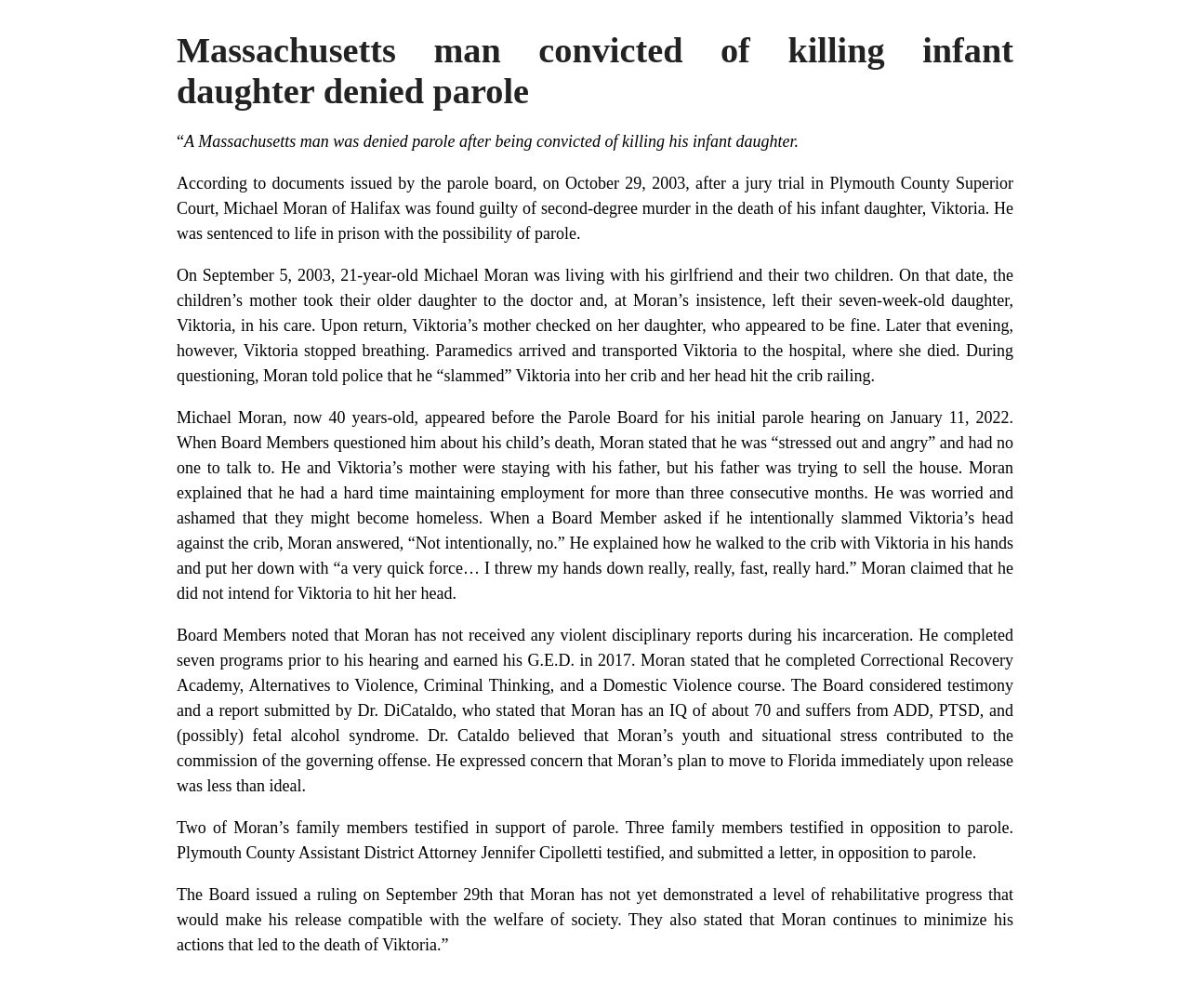Use a single word or phrase to respond to the question:
What was the outcome of Michael Moran's parole hearing?

denied